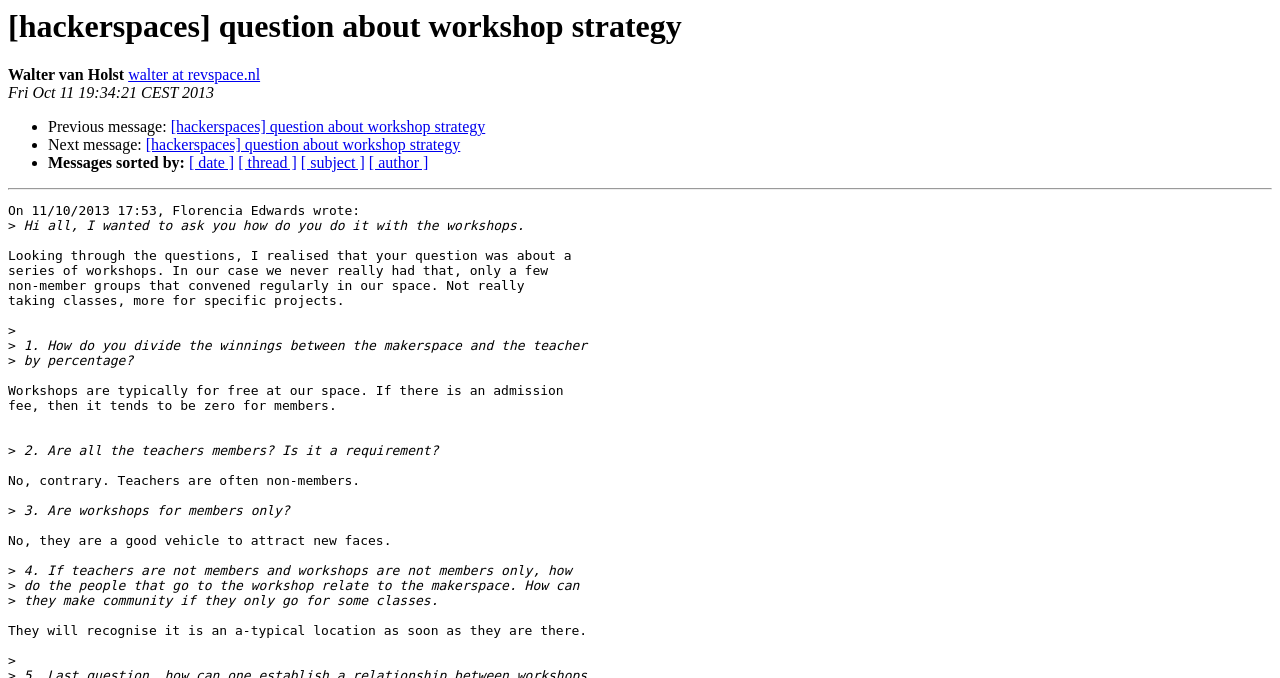What is the topic of the message?
Please give a detailed and elaborate explanation in response to the question.

The topic of the message is workshop strategy, which can be inferred from the questions asked in the message, such as 'How do you divide the winnings between the makerspace and the teacher' and 'Are all the teachers members?'